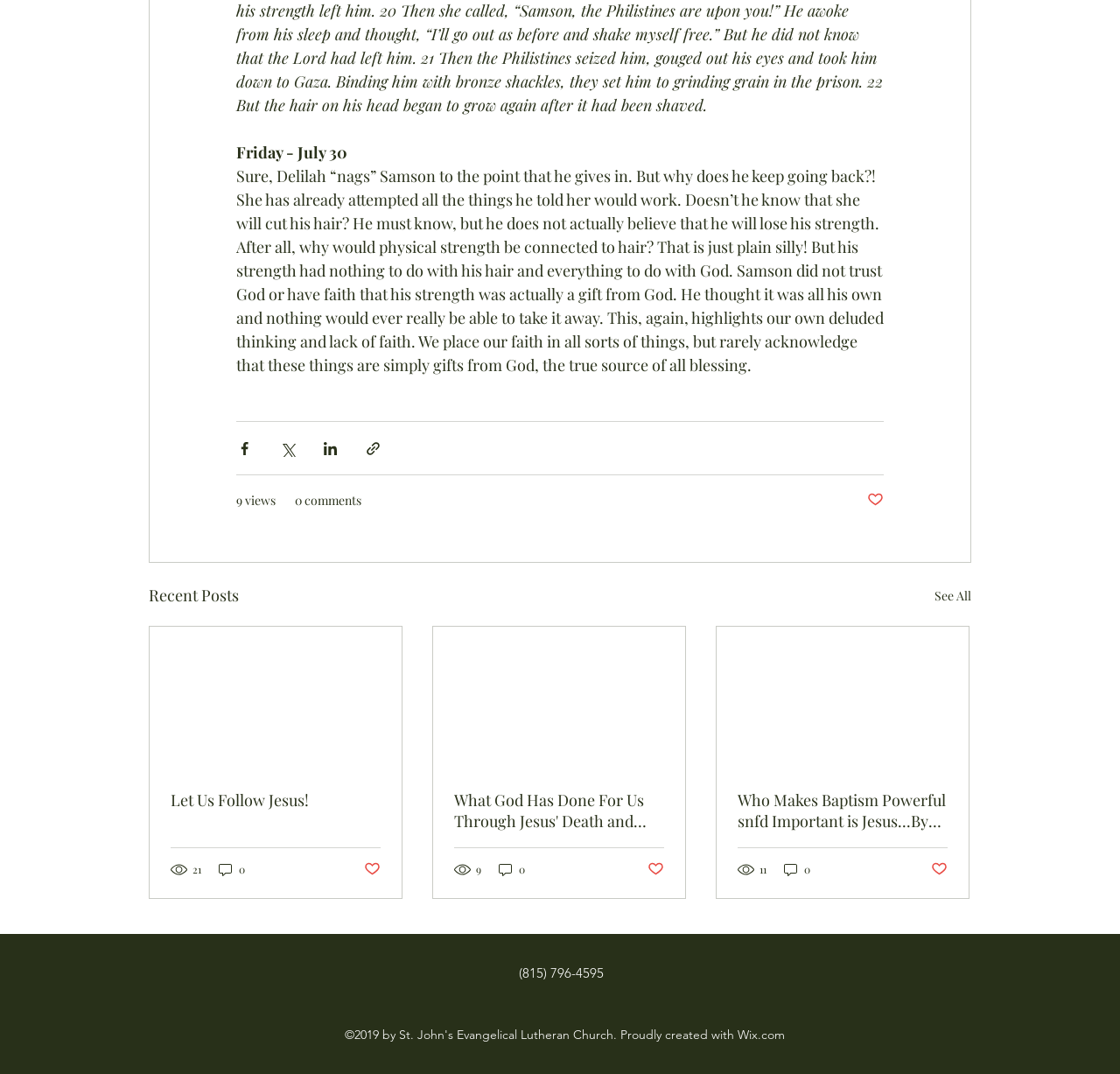Locate the bounding box coordinates of the clickable region necessary to complete the following instruction: "Call the phone number". Provide the coordinates in the format of four float numbers between 0 and 1, i.e., [left, top, right, bottom].

[0.463, 0.898, 0.539, 0.914]